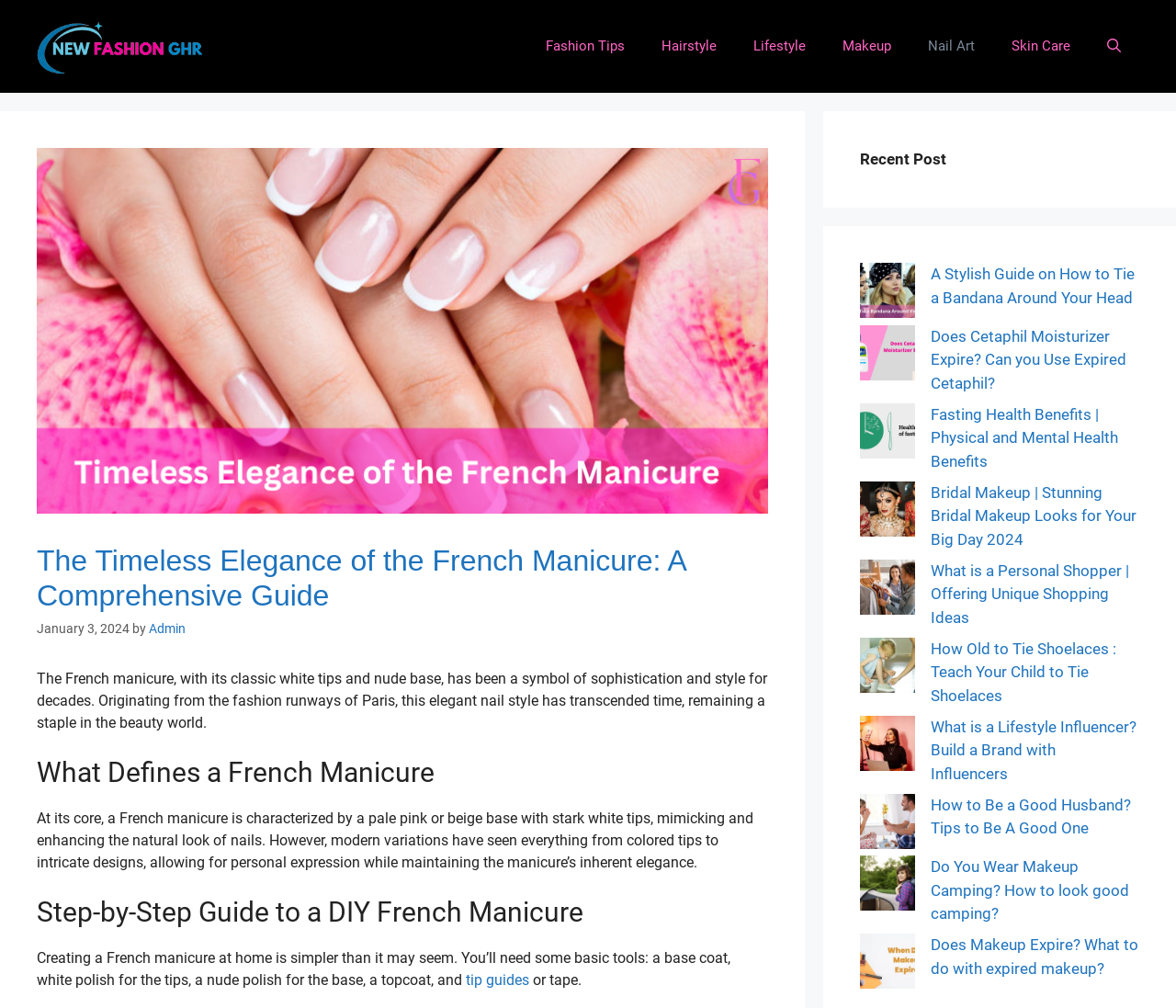Locate the bounding box coordinates of the clickable area to execute the instruction: "Read the article 'How to Tie a Bandana Around Your Head'". Provide the coordinates as four float numbers between 0 and 1, represented as [left, top, right, bottom].

[0.791, 0.263, 0.965, 0.304]